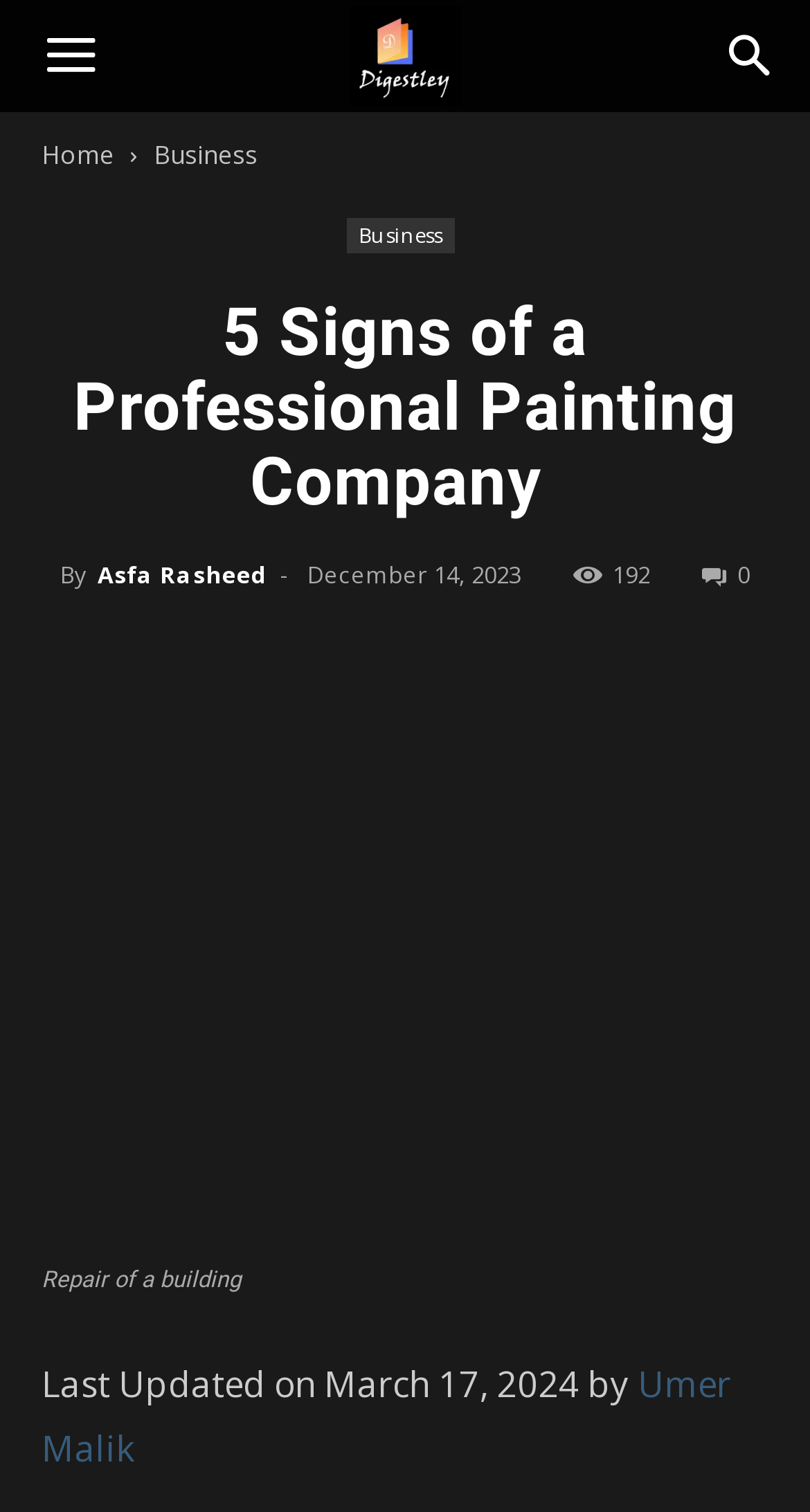Find the headline of the webpage and generate its text content.

5 Signs of a Professional Painting Company 